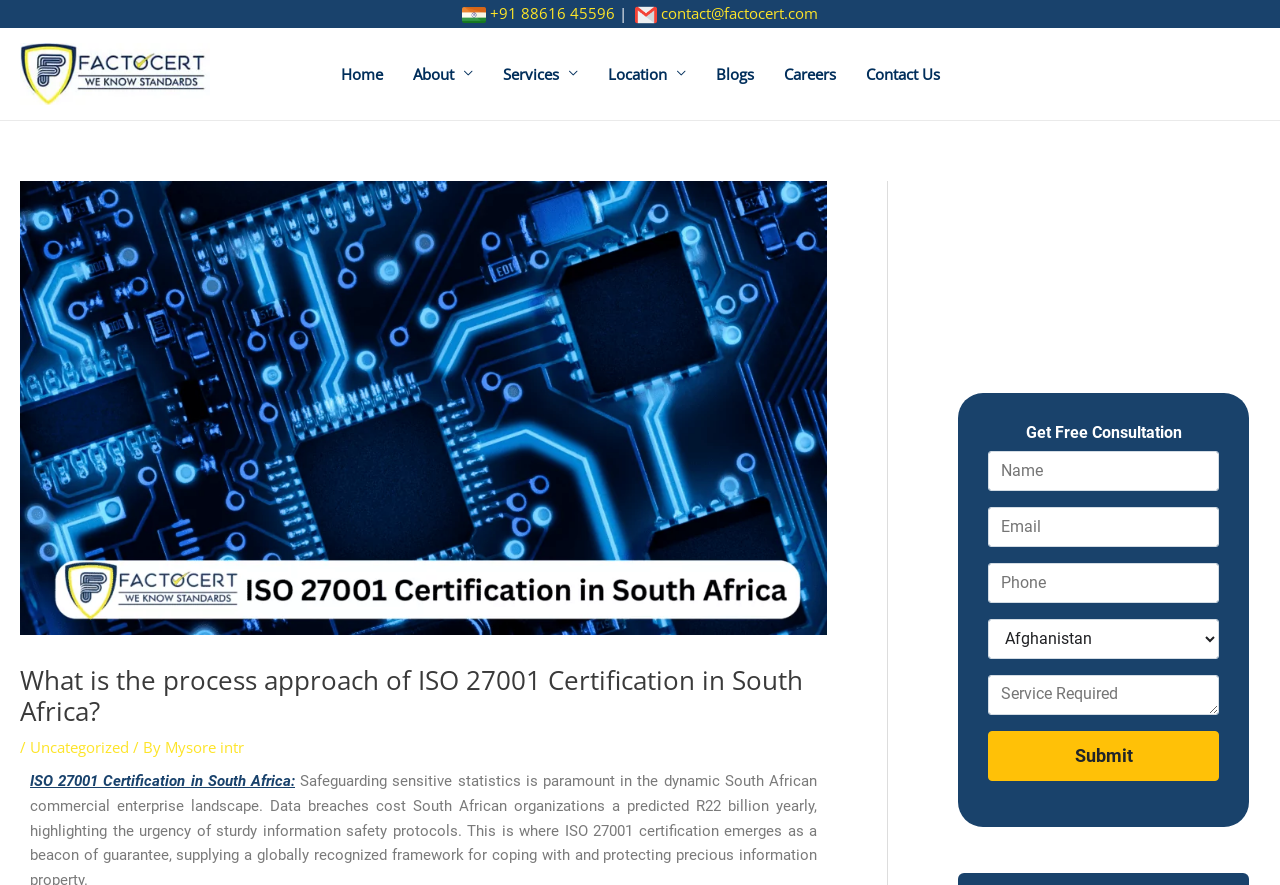Identify the bounding box coordinates of the clickable region necessary to fulfill the following instruction: "Click on 'Click Here'". The bounding box coordinates should be four float numbers between 0 and 1, i.e., [left, top, right, bottom].

None